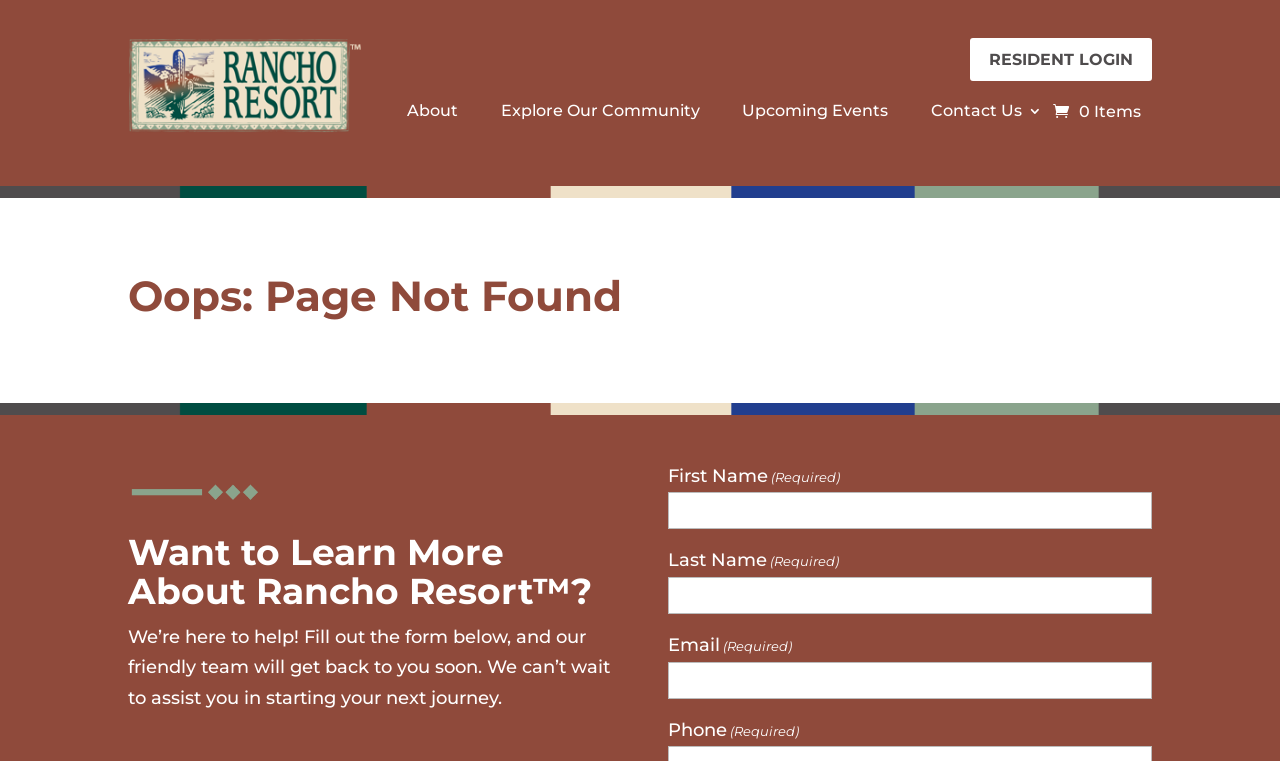What is the purpose of the form?
Refer to the image and provide a concise answer in one word or phrase.

To contact the resort